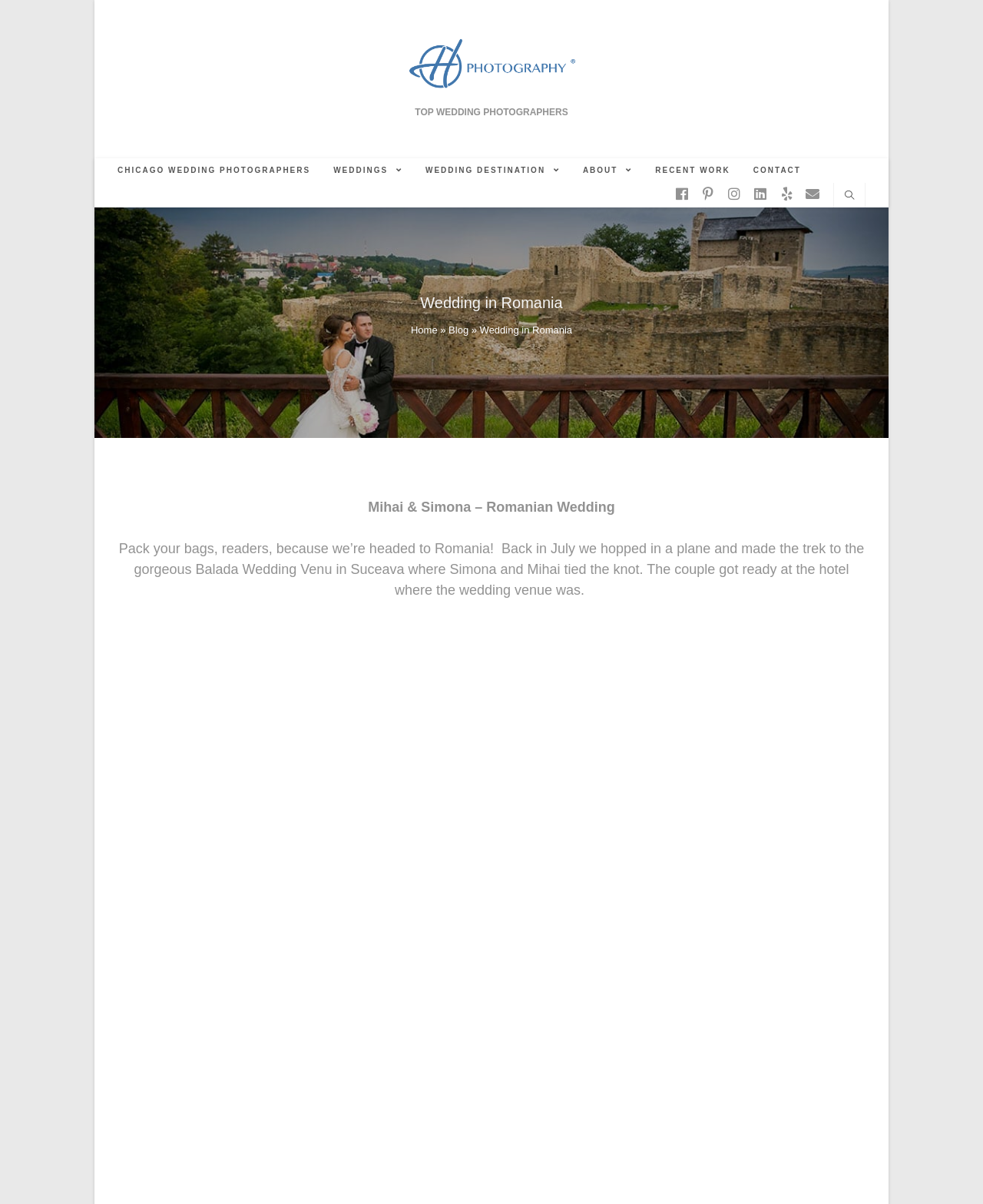Examine the image and give a thorough answer to the following question:
How many links are in the top navigation menu?

The top navigation menu contains links to 'CHICAGO WEDDING PHOTOGRAPHERS', 'WEDDINGS', 'WEDDING DESTINATION', 'ABOUT', 'RECENT WORK', and 'CONTACT', which makes a total of 6 links.